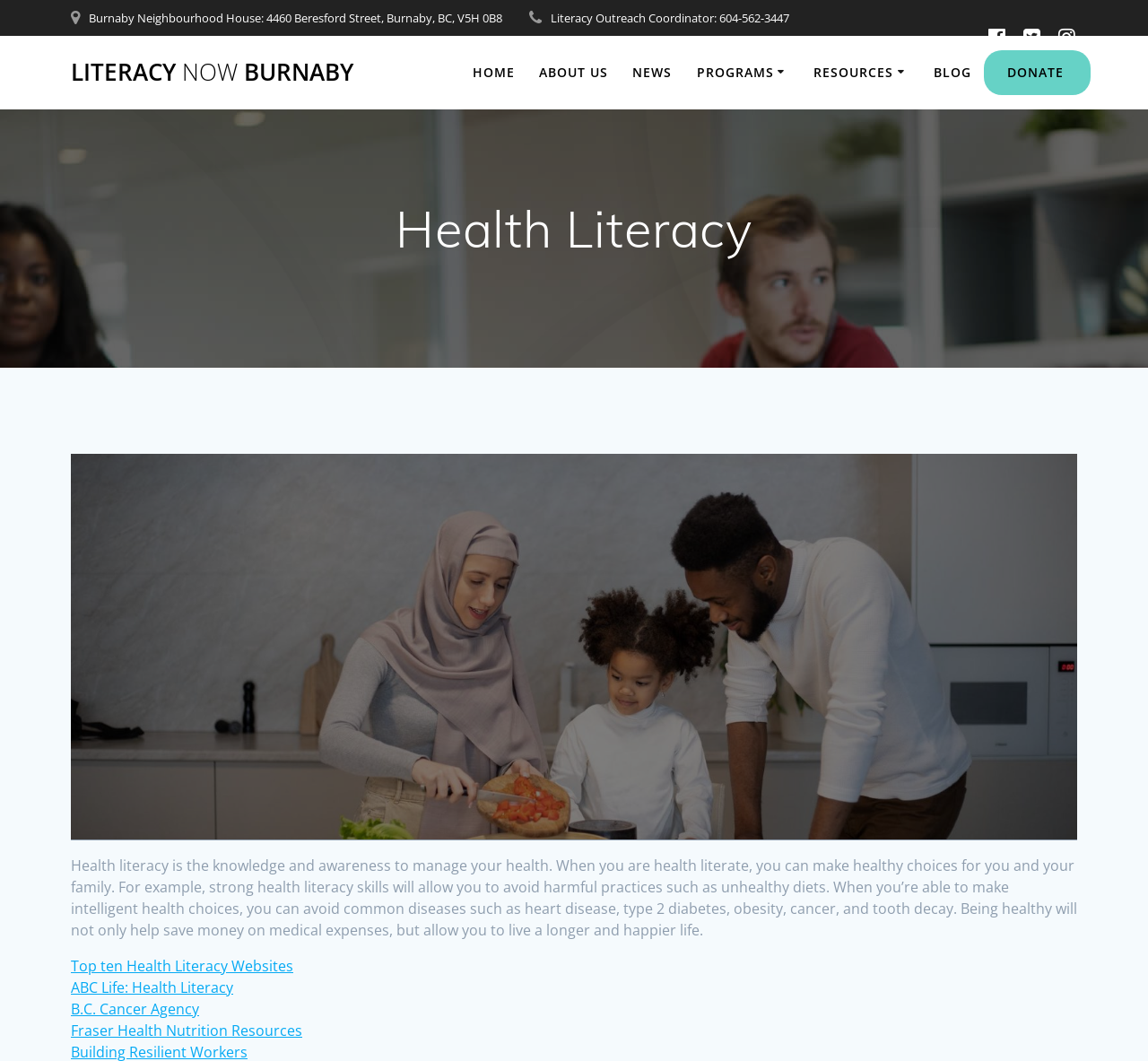Please provide the bounding box coordinates for the element that needs to be clicked to perform the instruction: "reply to this topic". The coordinates must consist of four float numbers between 0 and 1, formatted as [left, top, right, bottom].

None